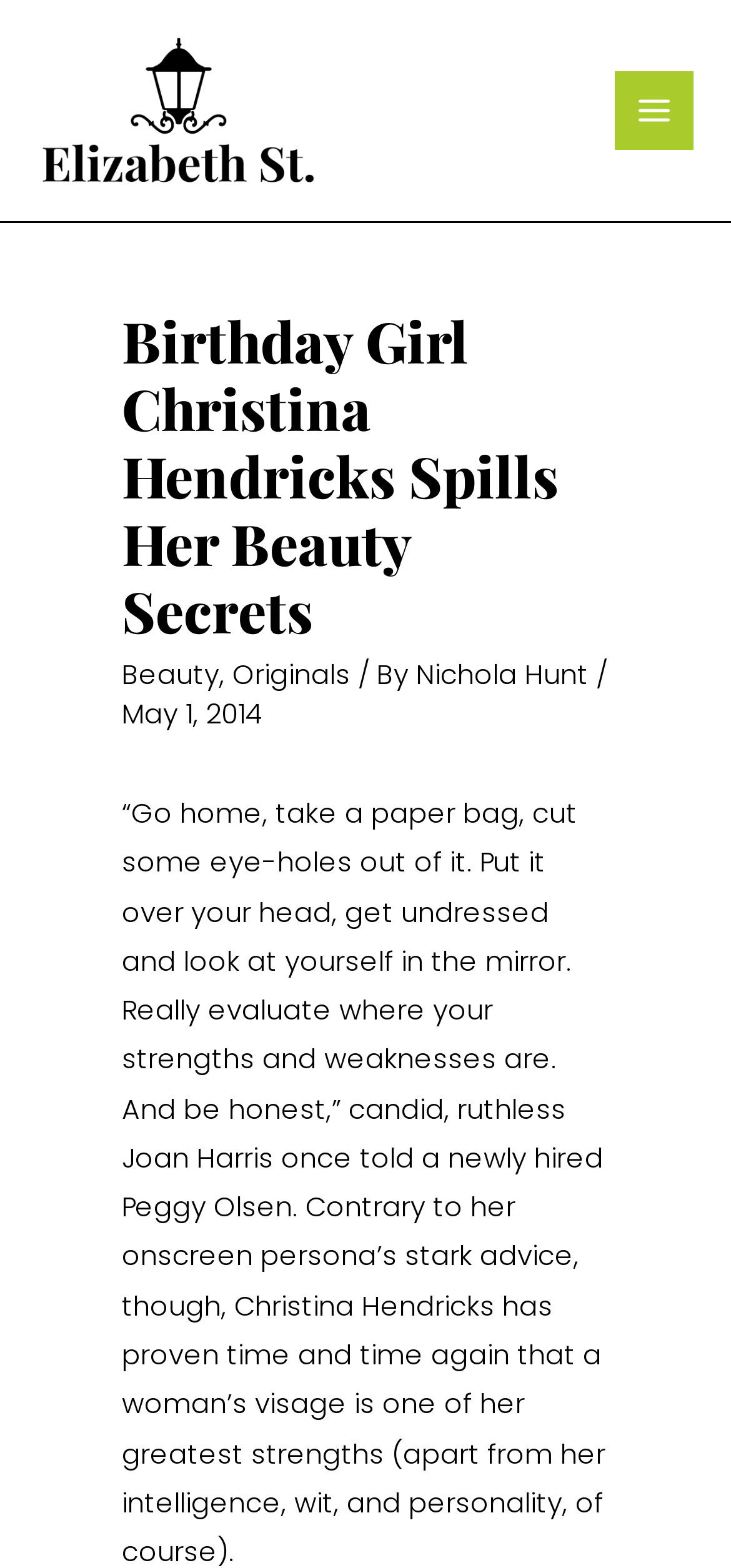Using the element description provided, determine the bounding box coordinates in the format (top-left x, top-left y, bottom-right x, bottom-right y). Ensure that all values are floating point numbers between 0 and 1. Element description: alt="Elizabeth Street"

[0.051, 0.057, 0.436, 0.081]